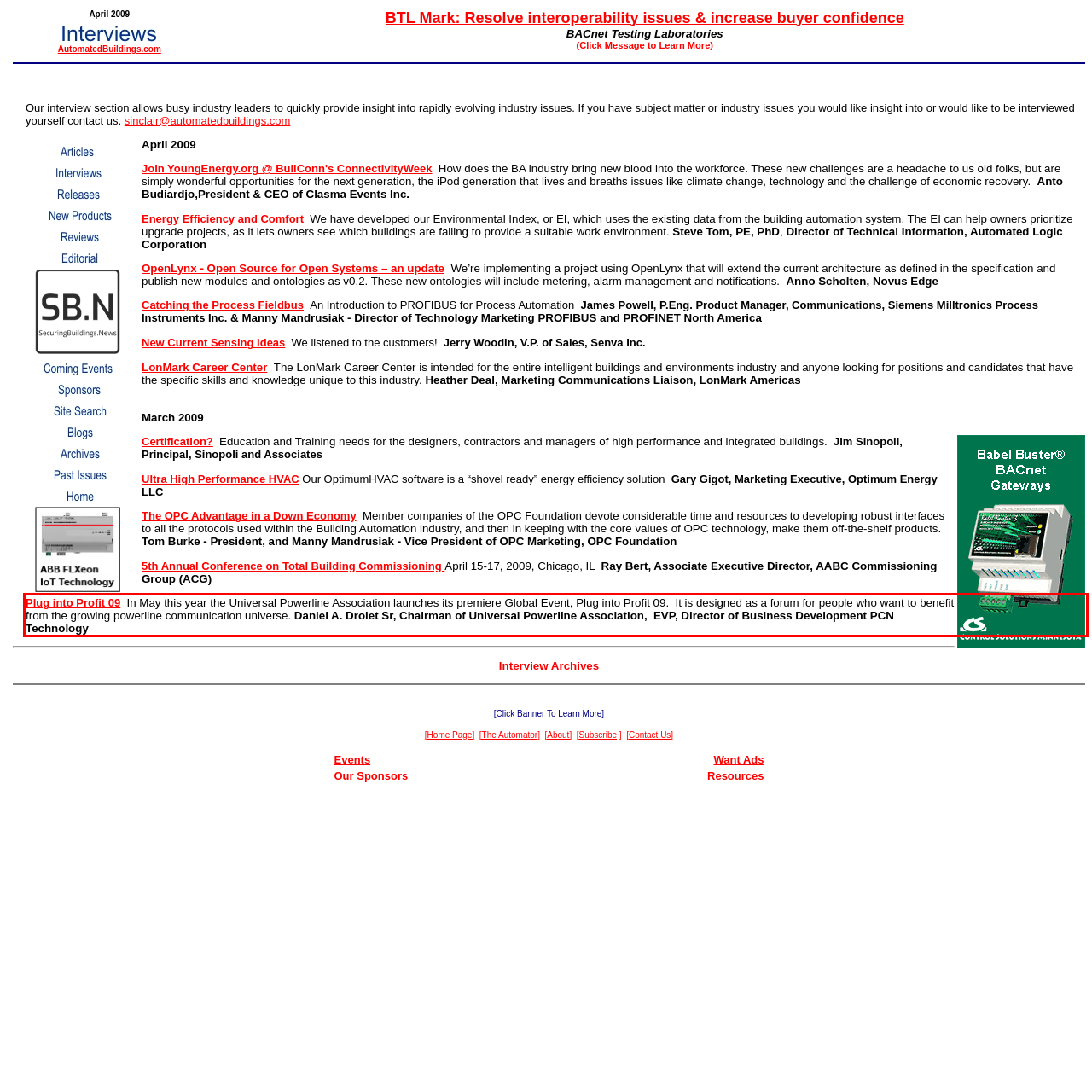Using the provided screenshot of a webpage, recognize and generate the text found within the red rectangle bounding box.

Plug into Profit 09 In May this year the Universal Powerline Association launches its premiere Global Event, Plug into Profit 09. It is designed as a forum for people who want to benefit from the growing powerline communication universe. Daniel A. Drolet Sr, Chairman of Universal Powerline Association, EVP, Director of Business Development PCN Technology